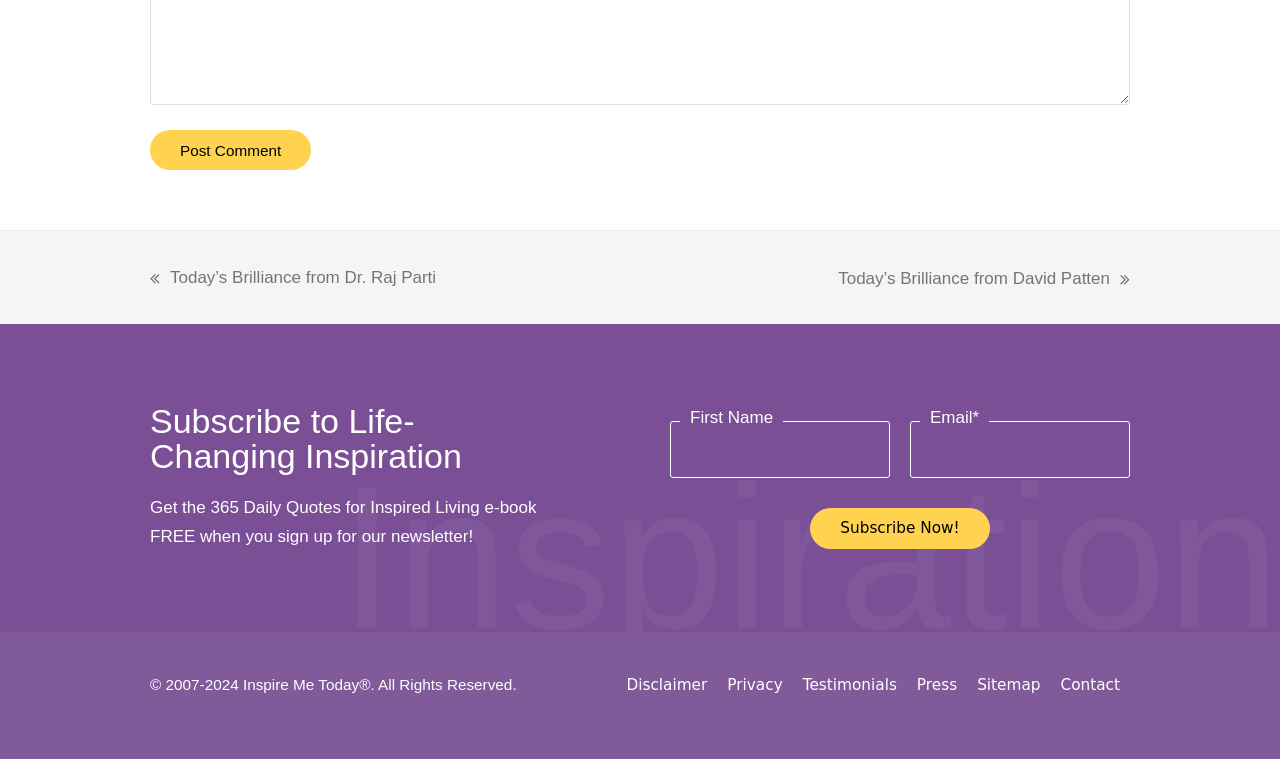Respond to the following question with a brief word or phrase:
What is the copyright year range of Inspire Me Today?

2007-2024